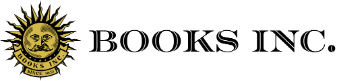Please answer the following question using a single word or phrase: 
What is the significance of the logo?

visual representation of the bookstore's history